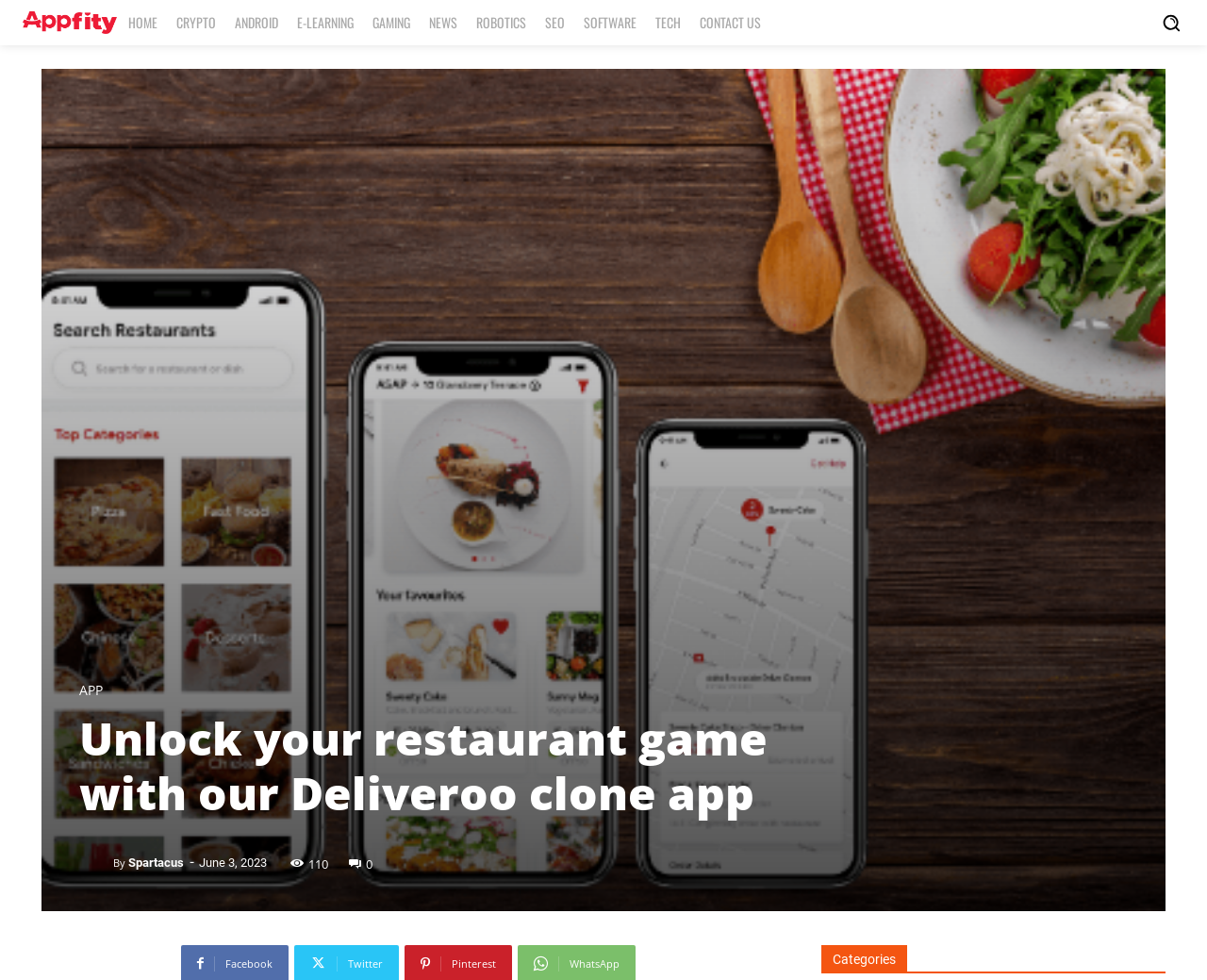Please determine the bounding box coordinates of the clickable area required to carry out the following instruction: "Click the logo". The coordinates must be four float numbers between 0 and 1, represented as [left, top, right, bottom].

[0.019, 0.011, 0.061, 0.035]